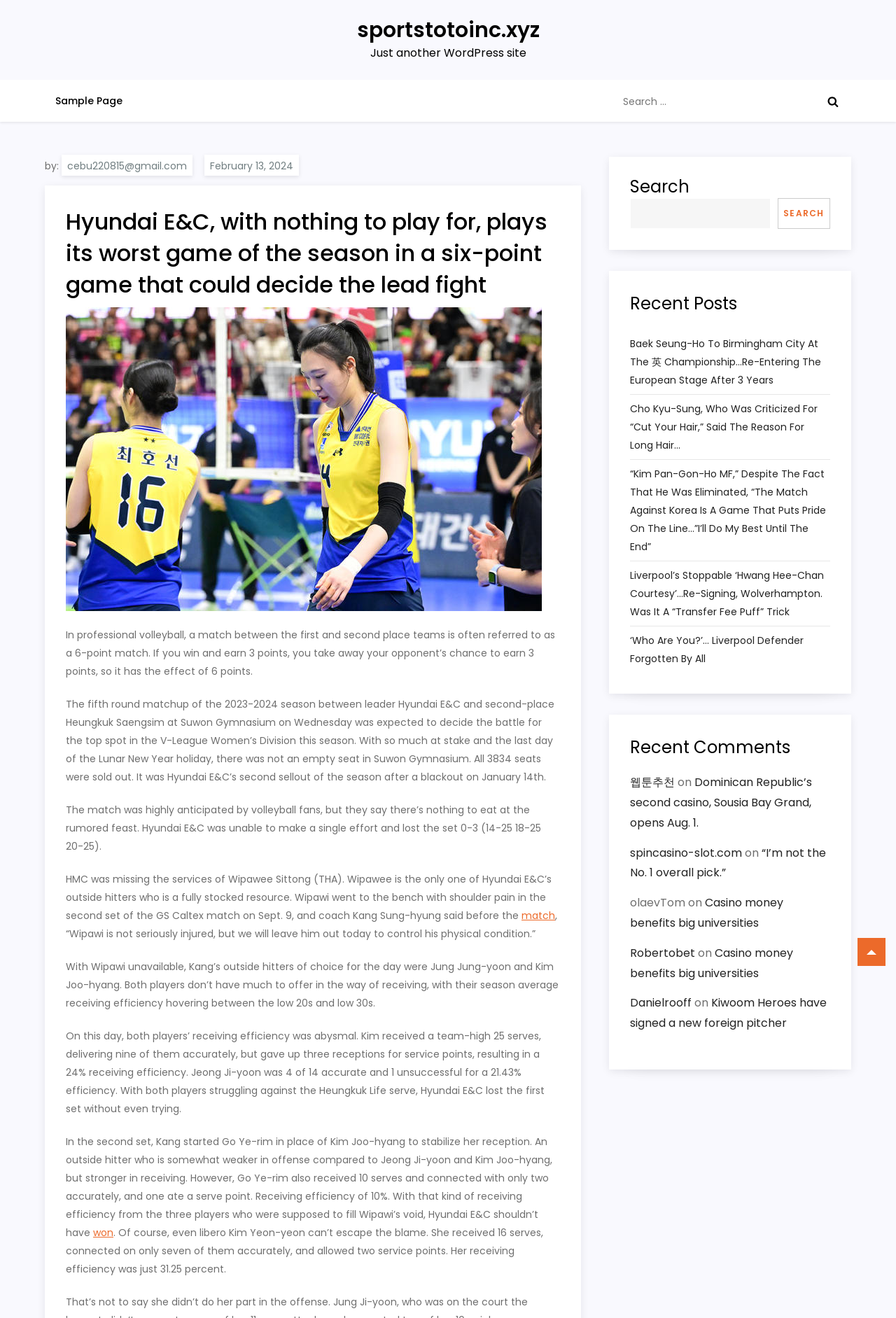Using the details from the image, please elaborate on the following question: What is the name of the section that lists recent posts on the webpage?

The question can be answered by looking at the webpage structure, which has a section labeled 'Recent Posts' that lists recent posts.